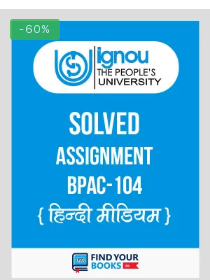Explain the image thoroughly, highlighting all key elements.

The image features a promotional advertisement for a solved assignment from Indira Gandhi National Open University (IGNOU), specifically for course BPAC-104 in Hindi medium. The background is a vibrant blue adorned with the IGNOU logo, signifying a reputable educational institution. Prominently displayed is the text "SOLVED ASSIGNMENT BPAC-104" along with the designation "हिंदी मीडिया," indicating the medium of instruction. A green tag at the top left corner indicates a significant discount of 60%, enticing potential buyers. The bottom right corner features a logo or branding for "FIND YOUR BOOKS," suggesting a platform or service related to educational resources. This image is aimed at students seeking assistance with their coursework.